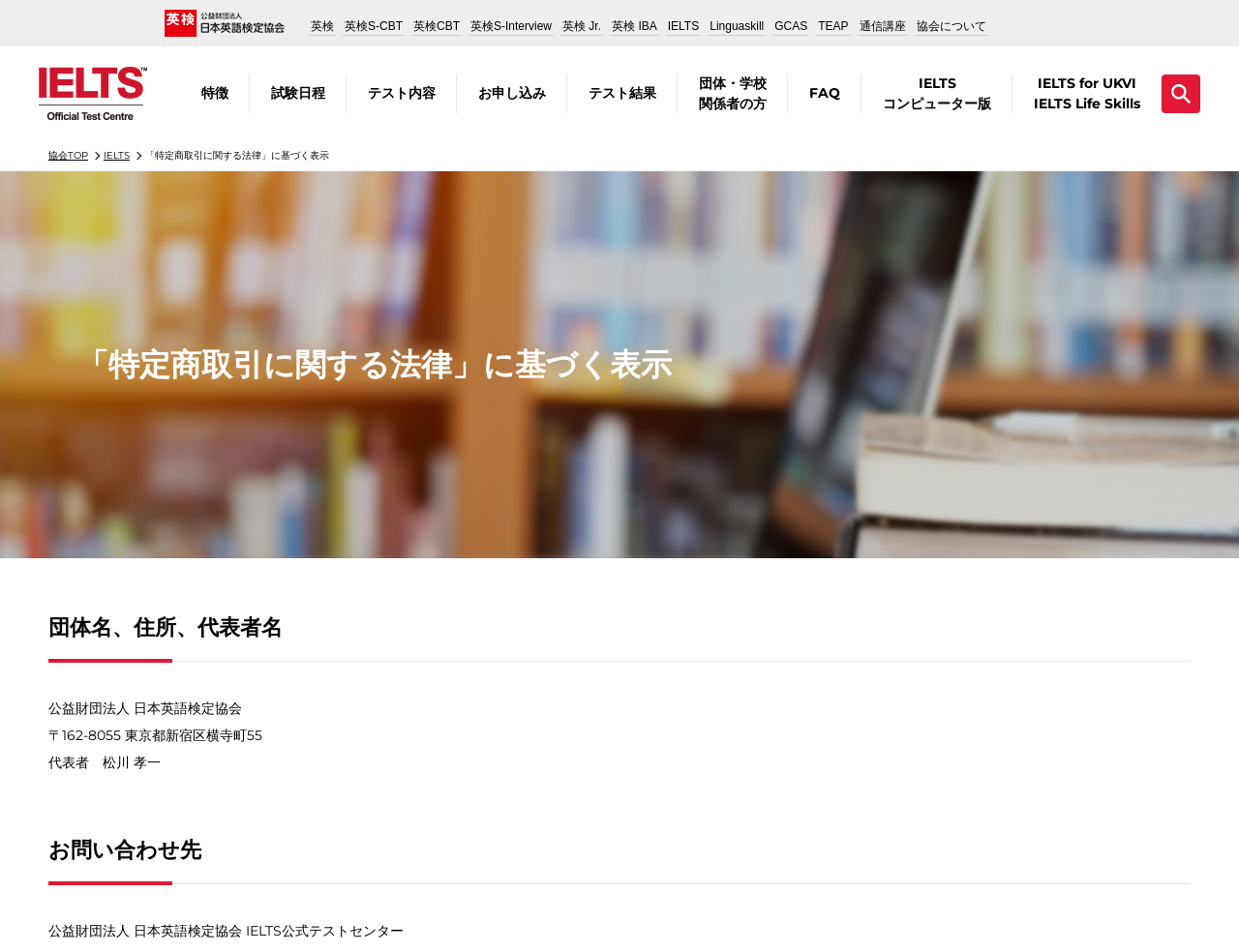Respond with a single word or phrase to the following question: What is the purpose of the 'Search' textbox?

To search the website